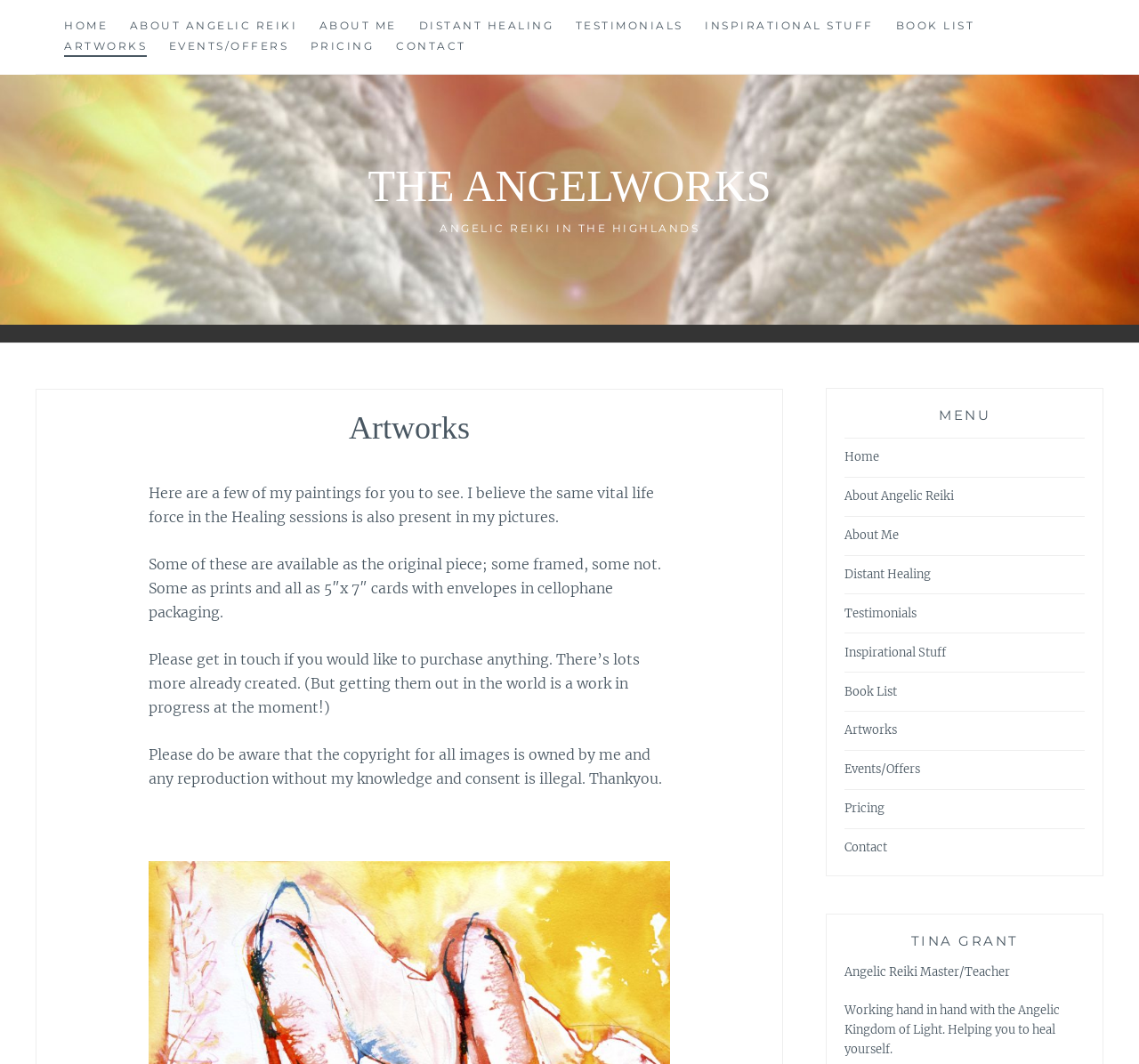Please find the bounding box for the UI element described by: "About Angelic Reiki".

[0.114, 0.016, 0.261, 0.035]